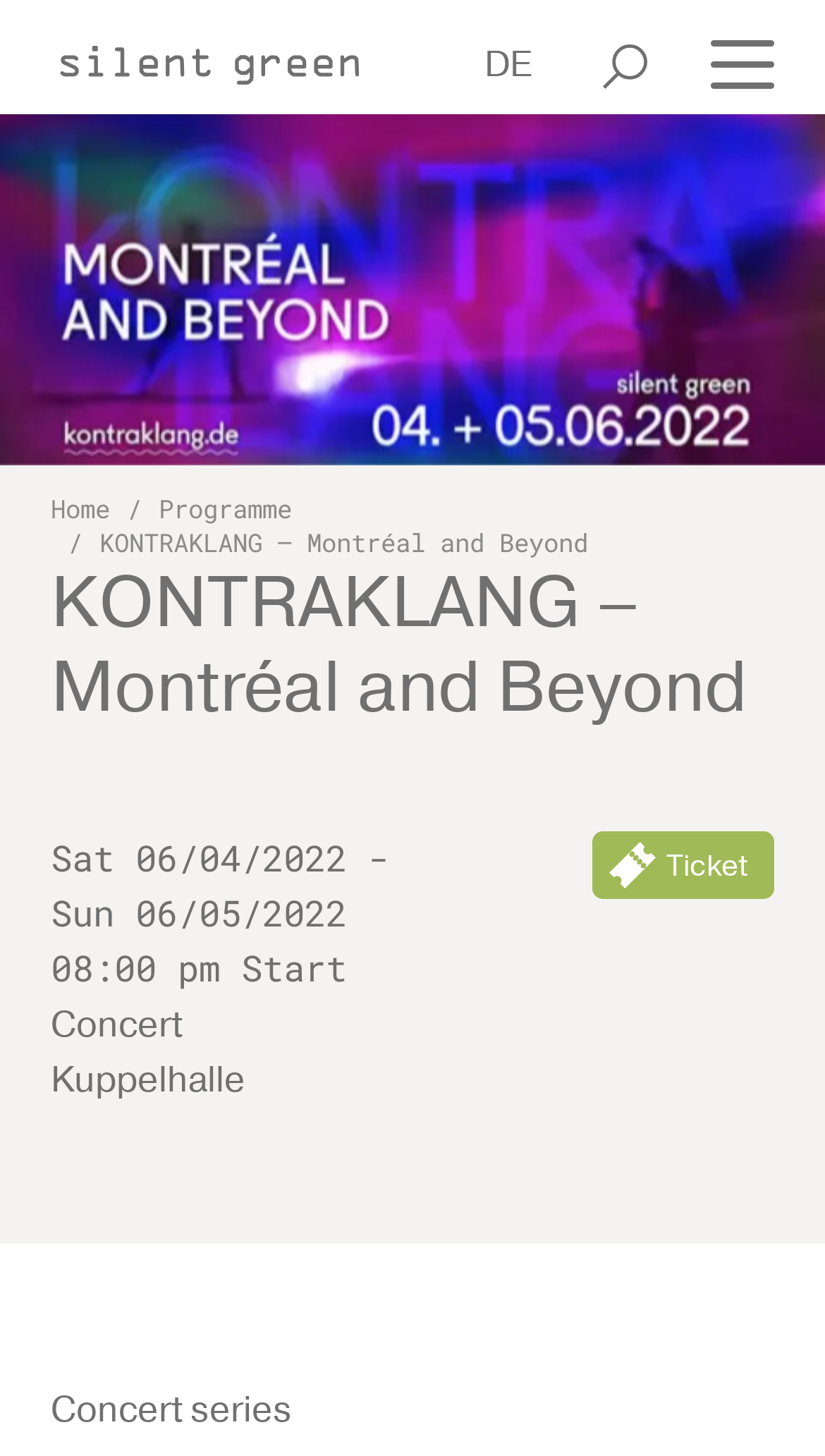Provide the bounding box coordinates of the section that needs to be clicked to accomplish the following instruction: "buy ticket."

[0.718, 0.571, 0.938, 0.617]